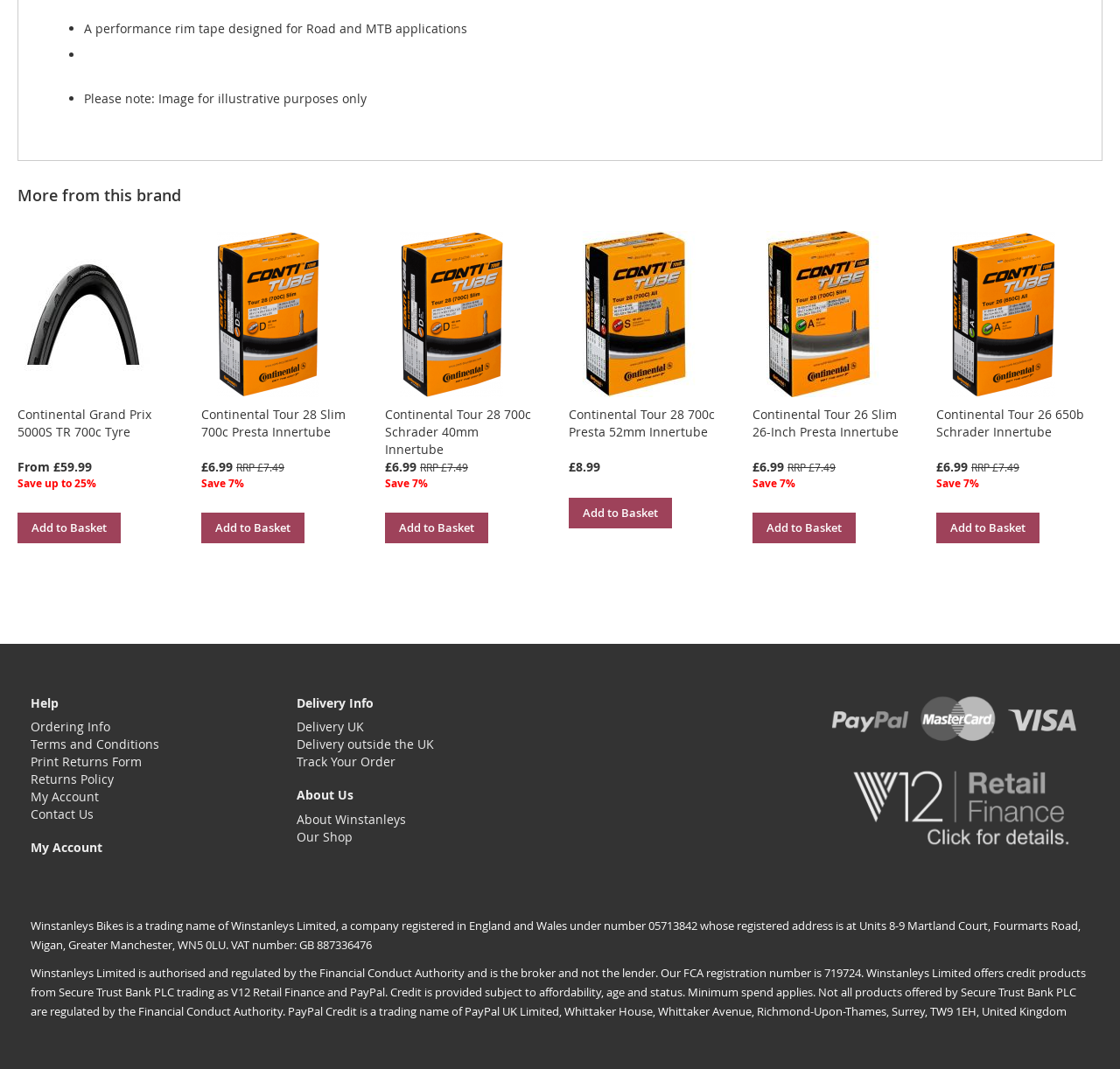Show the bounding box coordinates of the element that should be clicked to complete the task: "Check 'Help'".

[0.027, 0.651, 0.26, 0.664]